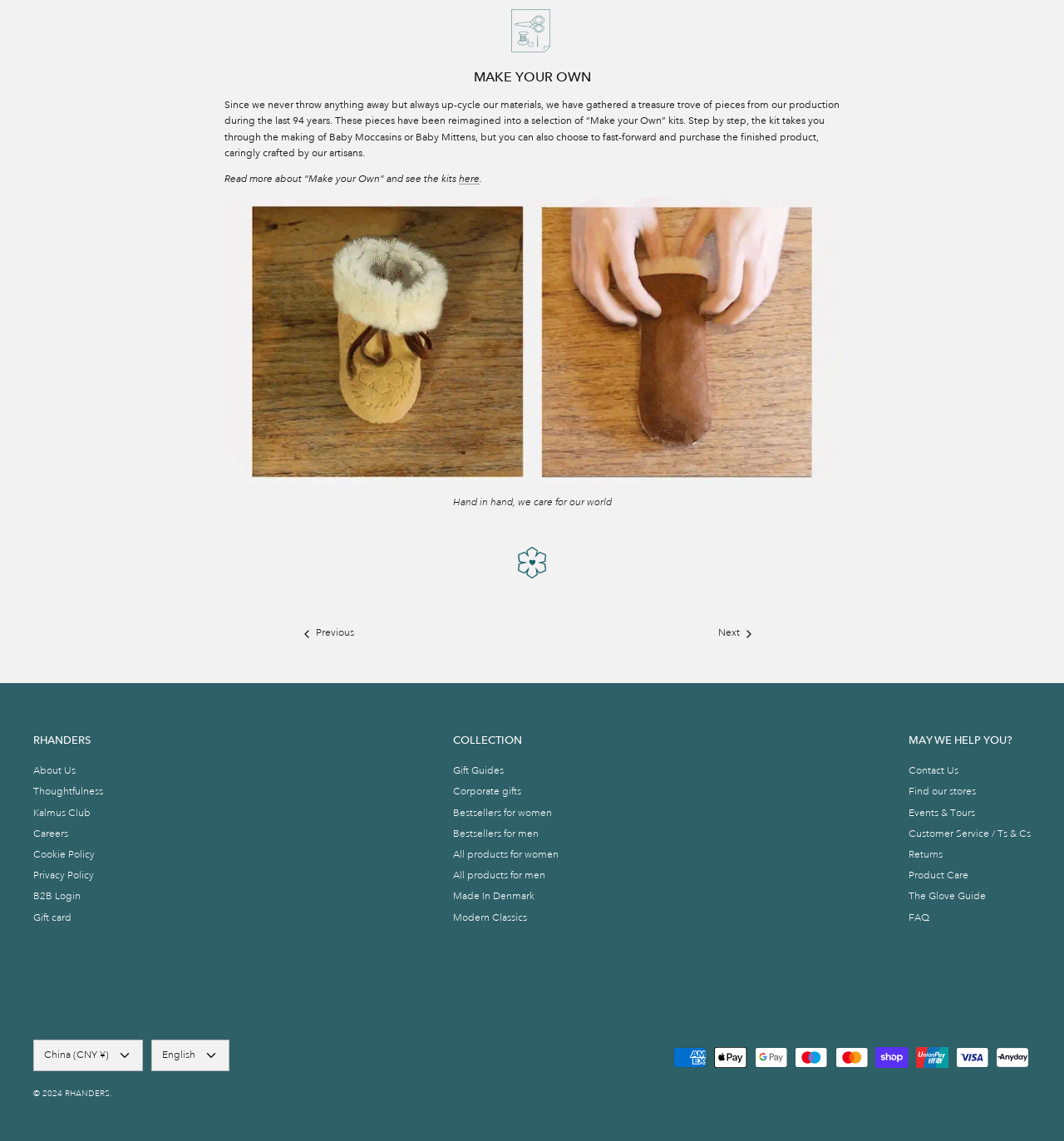Please find the bounding box coordinates of the element that needs to be clicked to perform the following instruction: "Change language to English". The bounding box coordinates should be four float numbers between 0 and 1, represented as [left, top, right, bottom].

[0.142, 0.911, 0.216, 0.939]